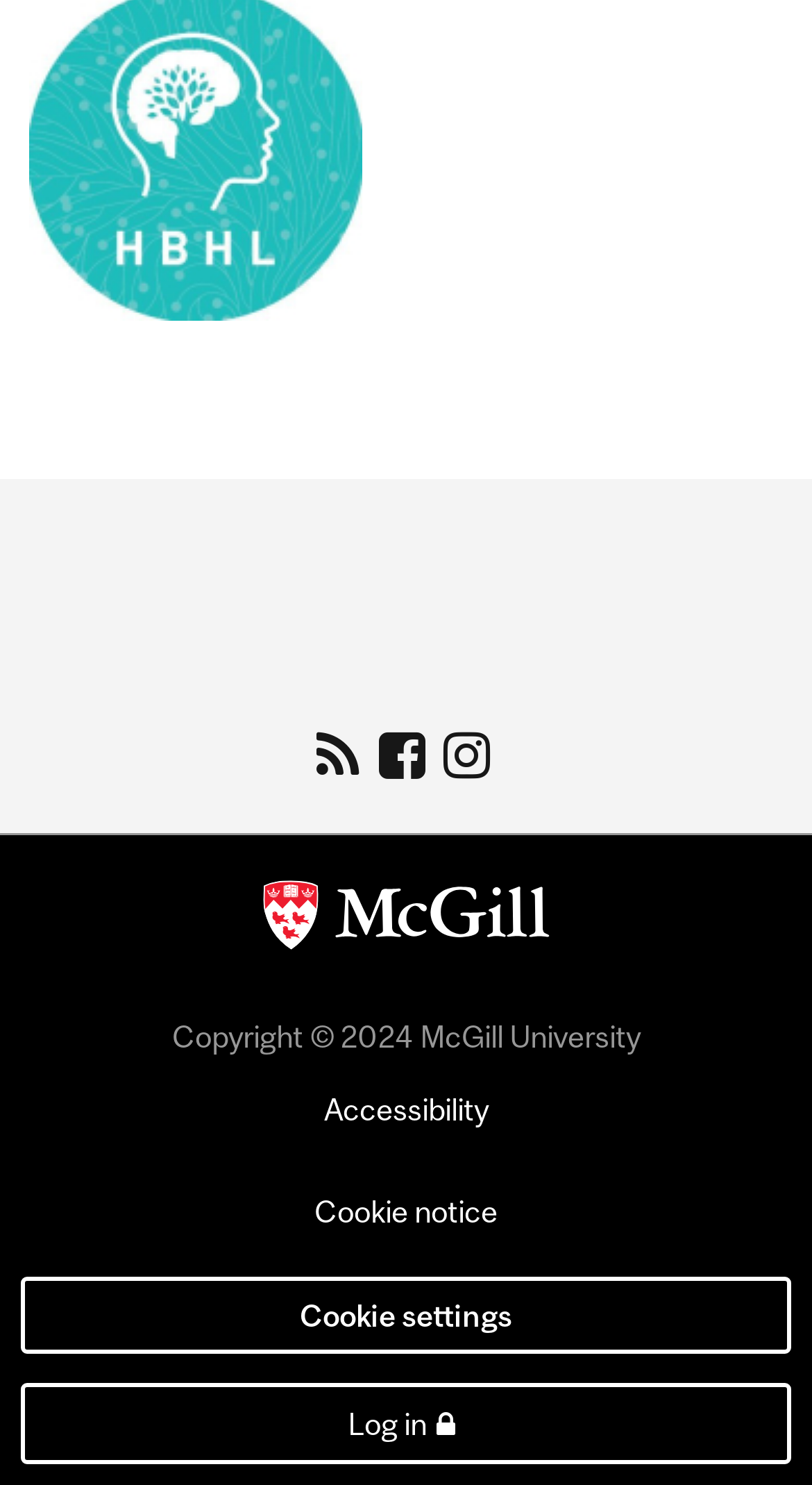Find the bounding box coordinates of the clickable region needed to perform the following instruction: "subscribe to RSS feed". The coordinates should be provided as four float numbers between 0 and 1, i.e., [left, top, right, bottom].

[0.381, 0.491, 0.45, 0.525]